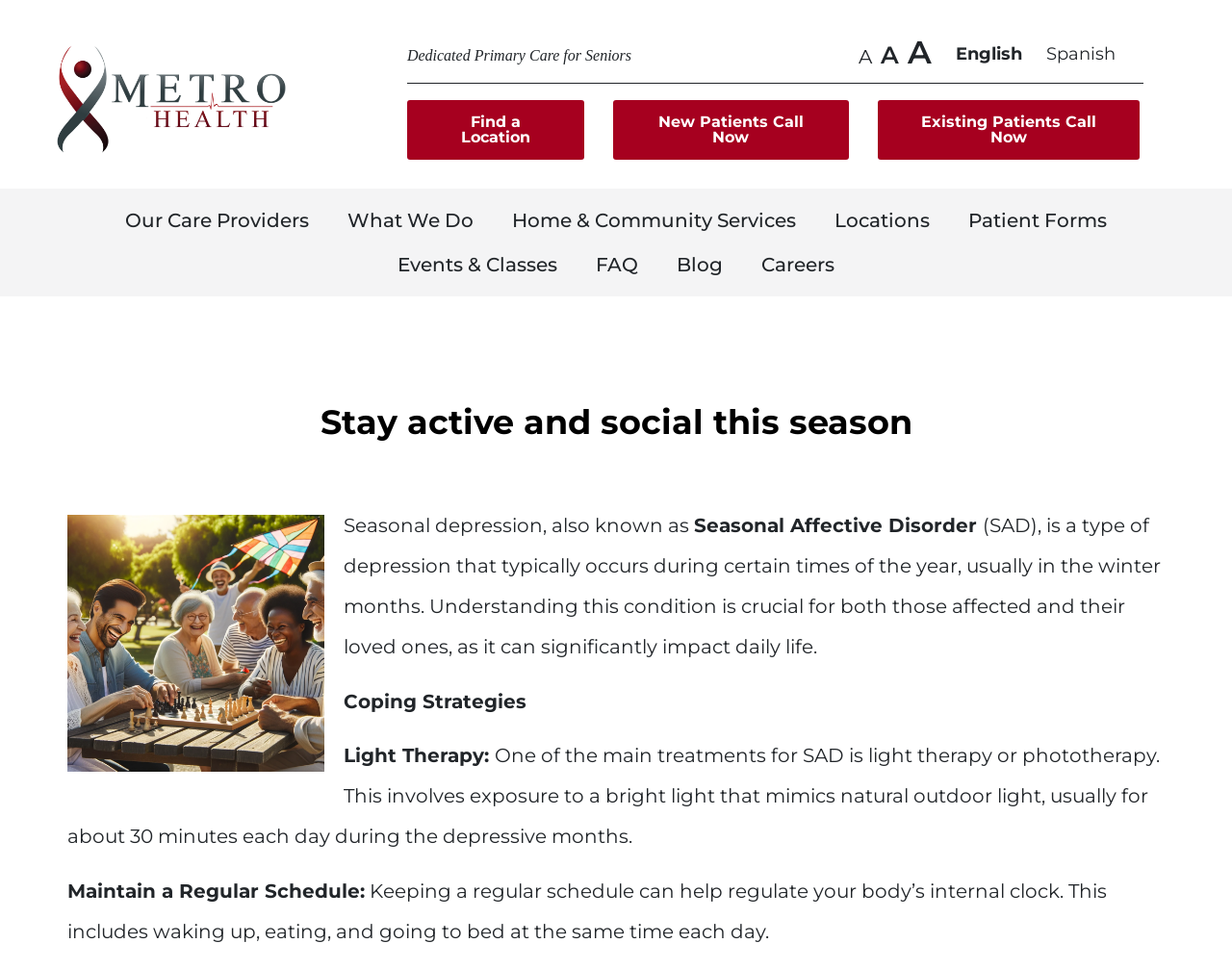Please reply to the following question with a single word or a short phrase:
What is the purpose of maintaining a regular schedule?

Regulate body's internal clock